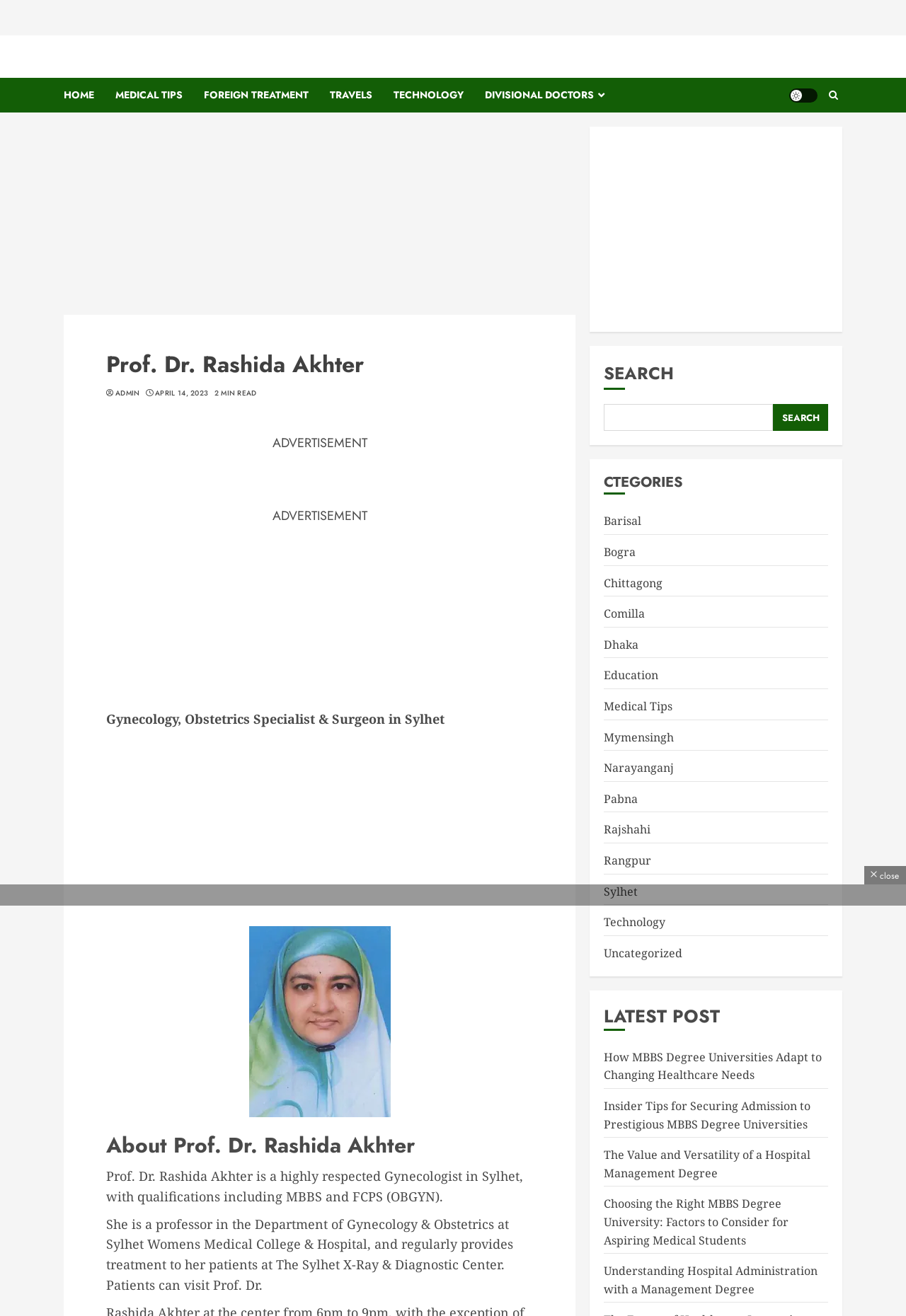Find the bounding box coordinates of the element's region that should be clicked in order to follow the given instruction: "Search for a doctor". The coordinates should consist of four float numbers between 0 and 1, i.e., [left, top, right, bottom].

[0.667, 0.307, 0.853, 0.328]